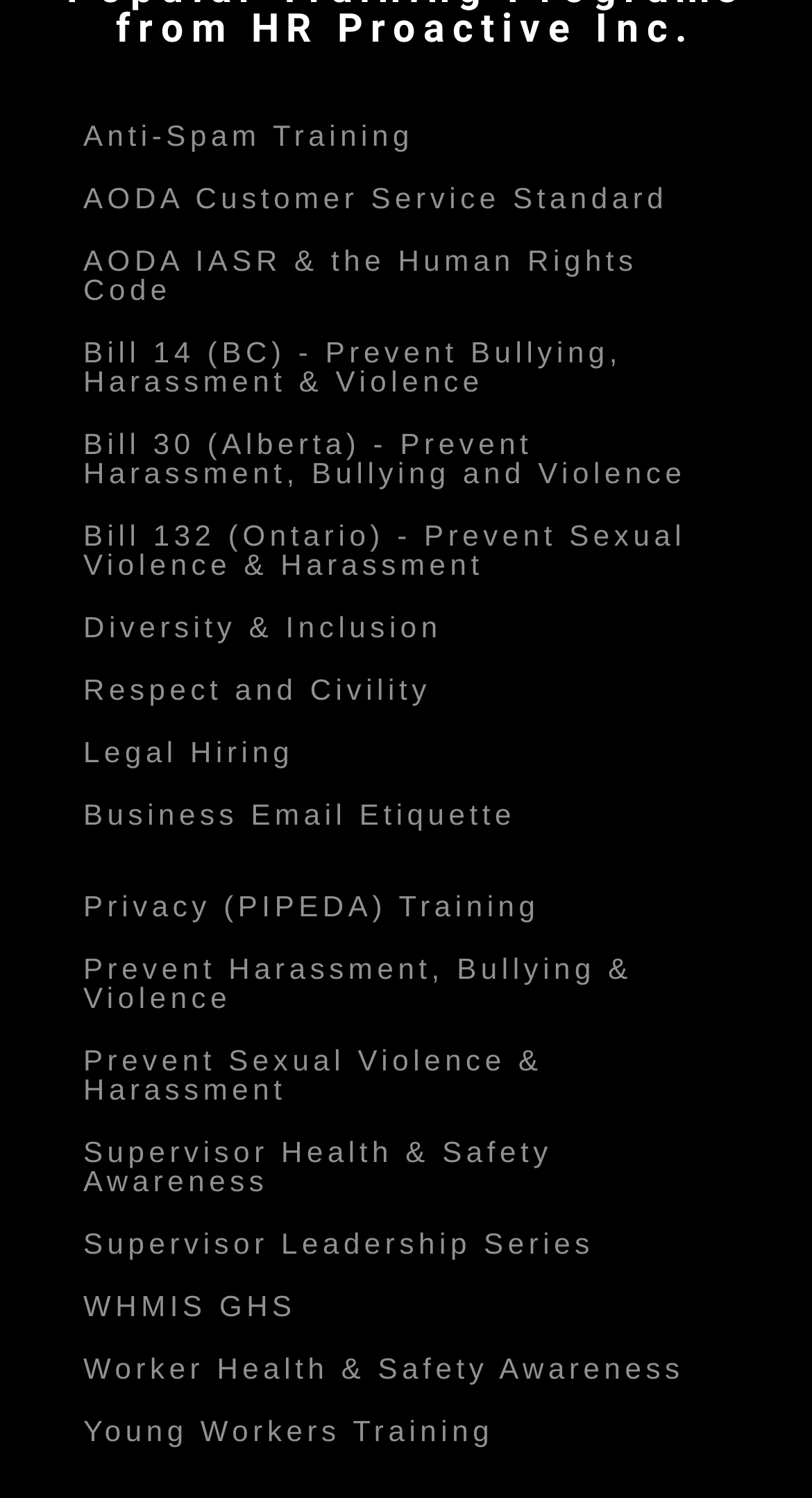Locate the UI element described as follows: "Supervisor Health & Safety Awareness". Return the bounding box coordinates as four float numbers between 0 and 1 in the order [left, top, right, bottom].

[0.103, 0.758, 0.68, 0.799]